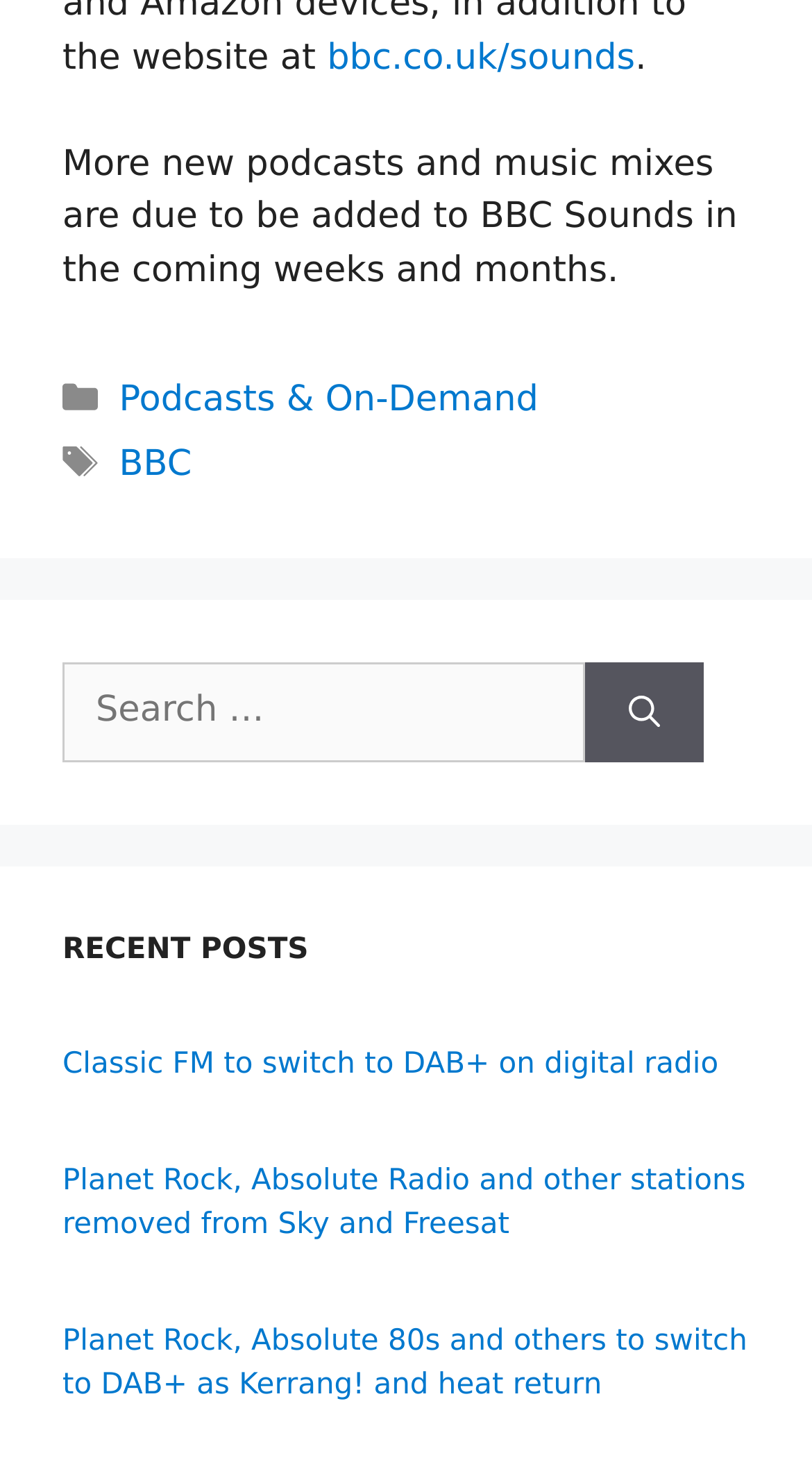Identify the bounding box for the given UI element using the description provided. Coordinates should be in the format (top-left x, top-left y, bottom-right x, bottom-right y) and must be between 0 and 1. Here is the description: bbc.co.uk/sounds

[0.403, 0.025, 0.782, 0.054]